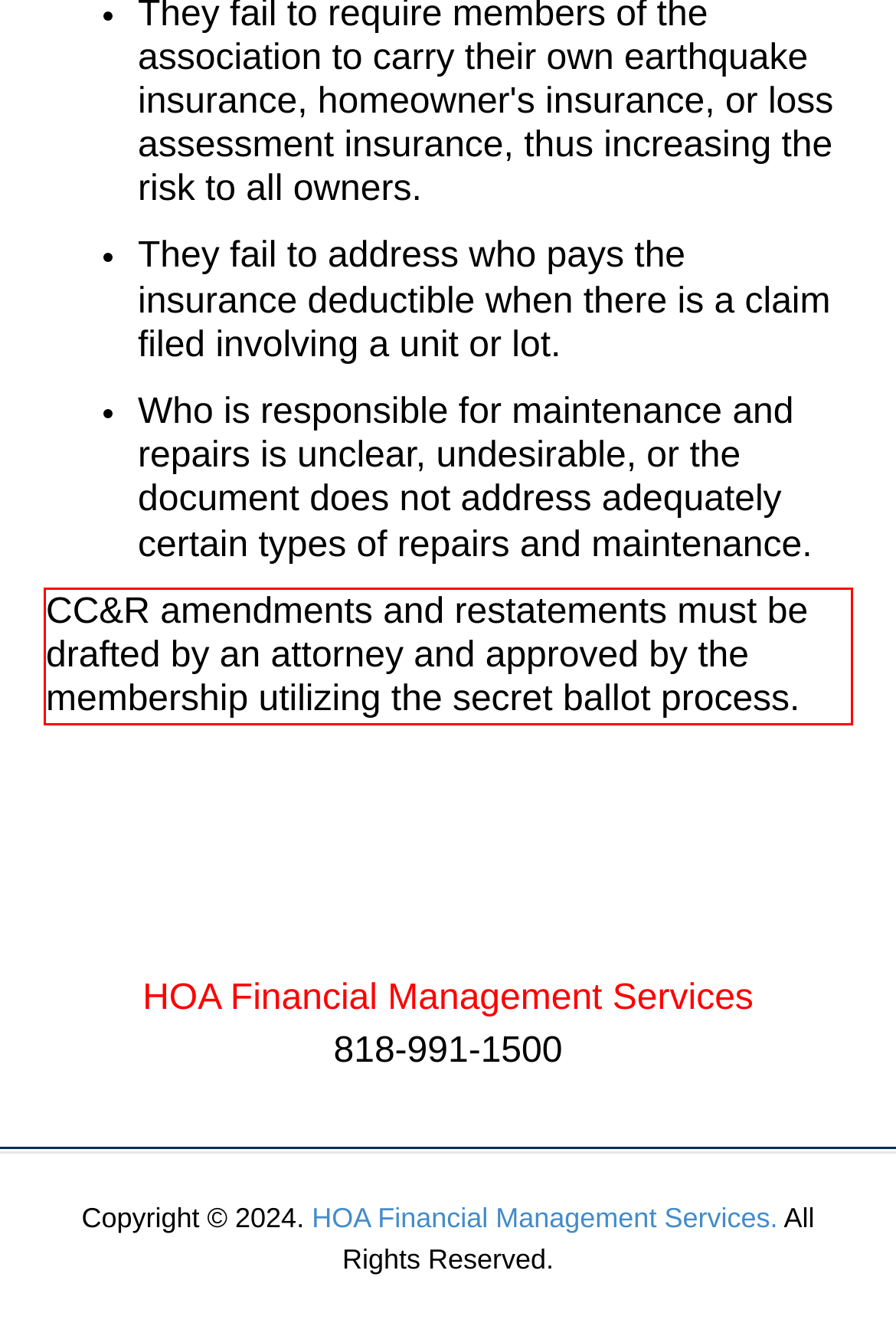Please look at the webpage screenshot and extract the text enclosed by the red bounding box.

CC&R amendments and restatements must be drafted by an attorney and approved by the membership utilizing the secret ballot process.